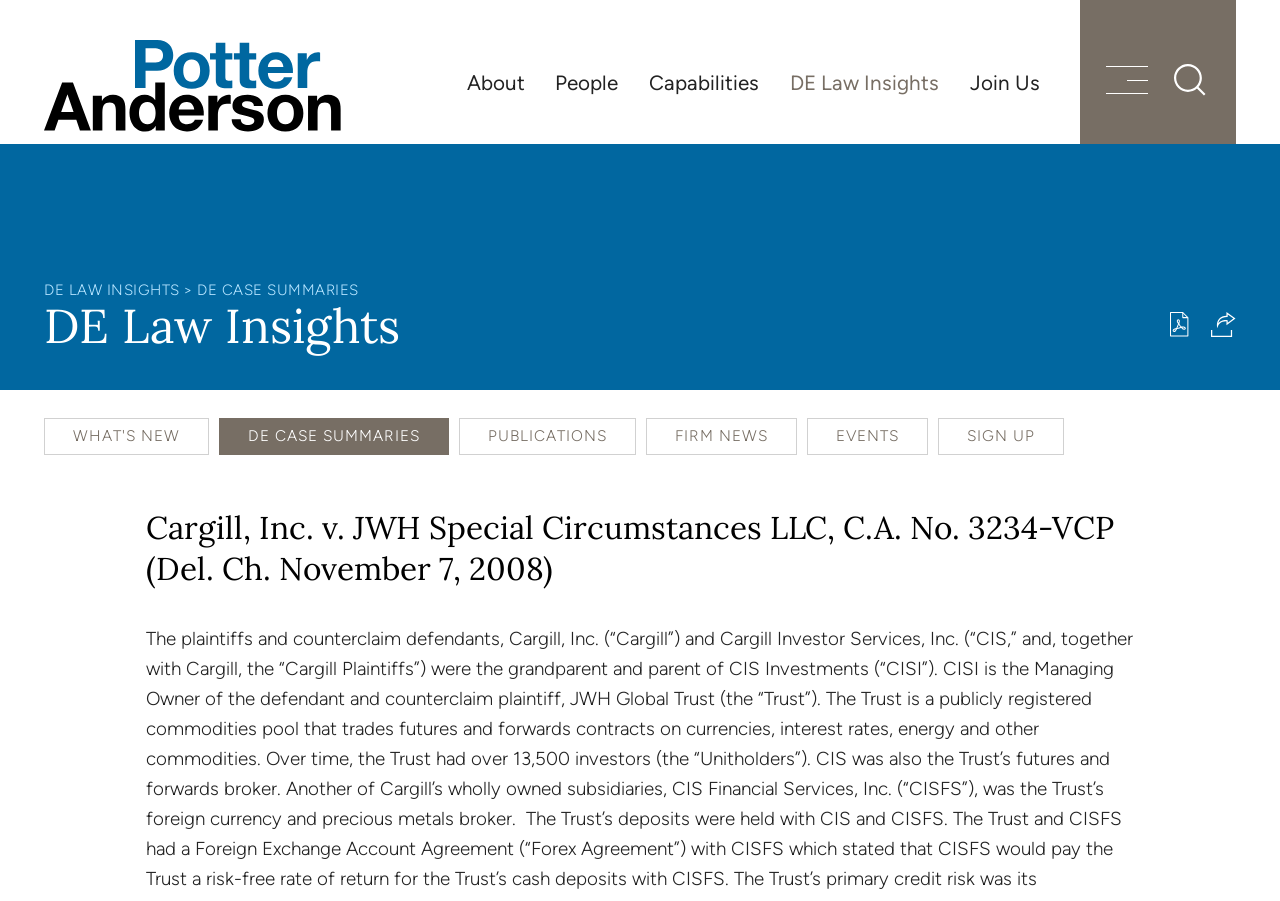Please identify the coordinates of the bounding box that should be clicked to fulfill this instruction: "Share the current page".

[0.946, 0.346, 0.966, 0.374]